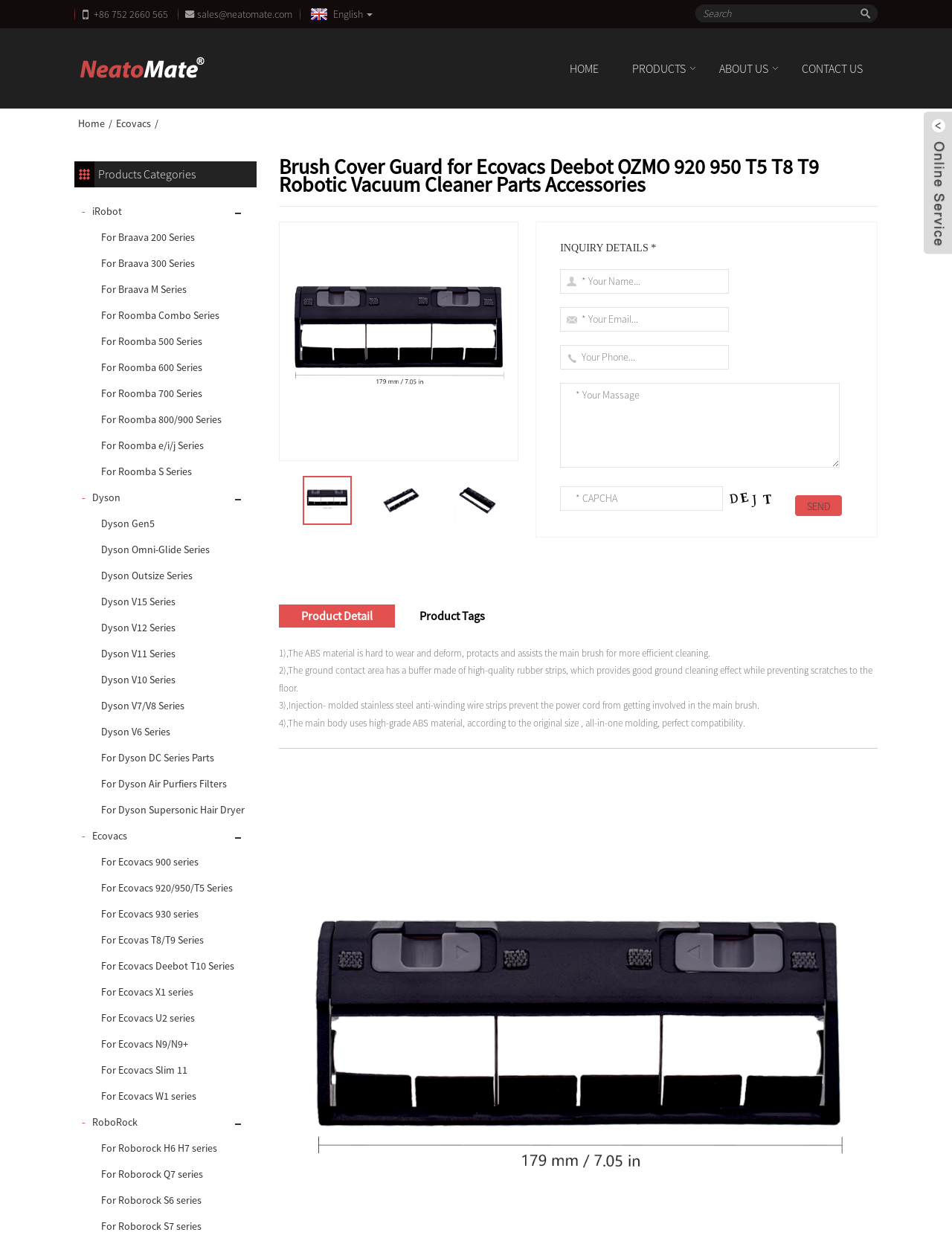Please specify the coordinates of the bounding box for the element that should be clicked to carry out this instruction: "Click on the 'HOME' link". The coordinates must be four float numbers between 0 and 1, formatted as [left, top, right, bottom].

[0.583, 0.045, 0.645, 0.065]